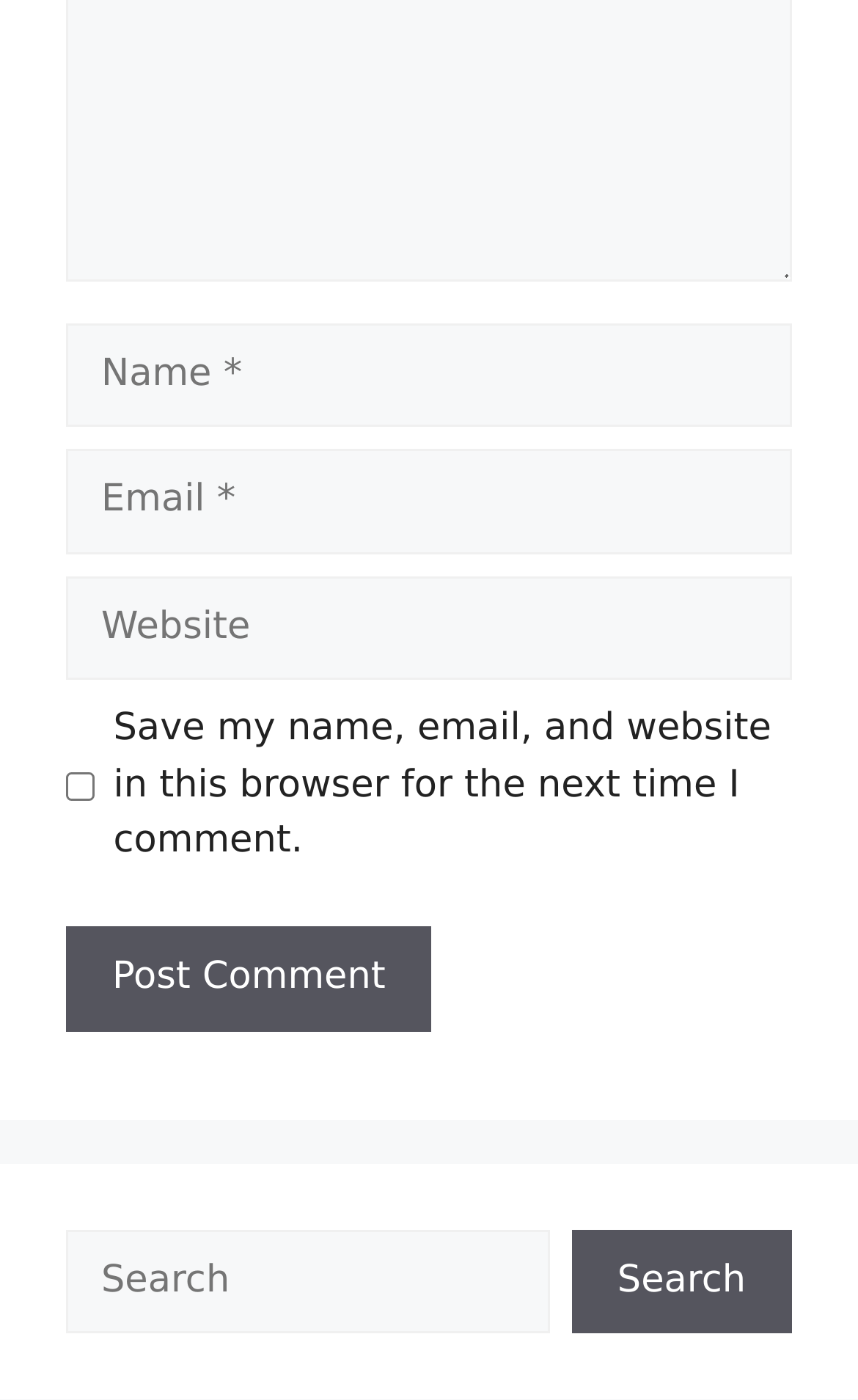How many textboxes are there?
Using the visual information, answer the question in a single word or phrase.

3